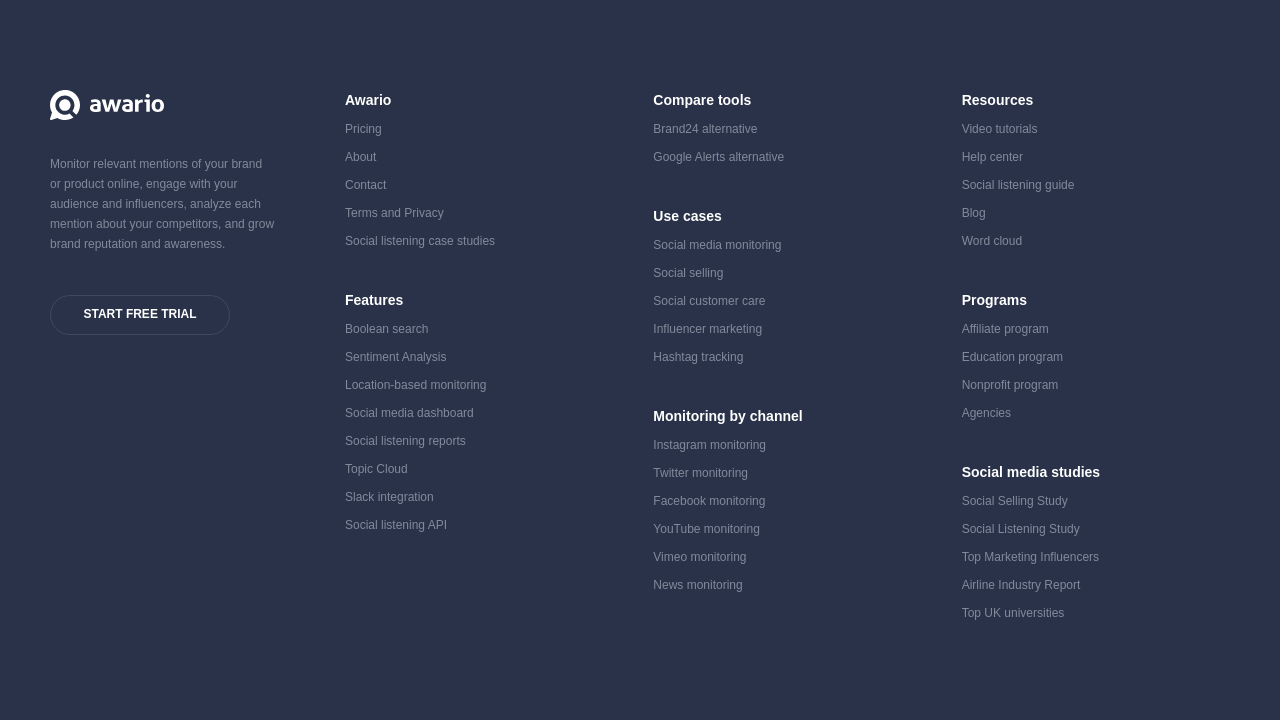Answer the following in one word or a short phrase: 
What is the main purpose of this website?

Monitor brand mentions